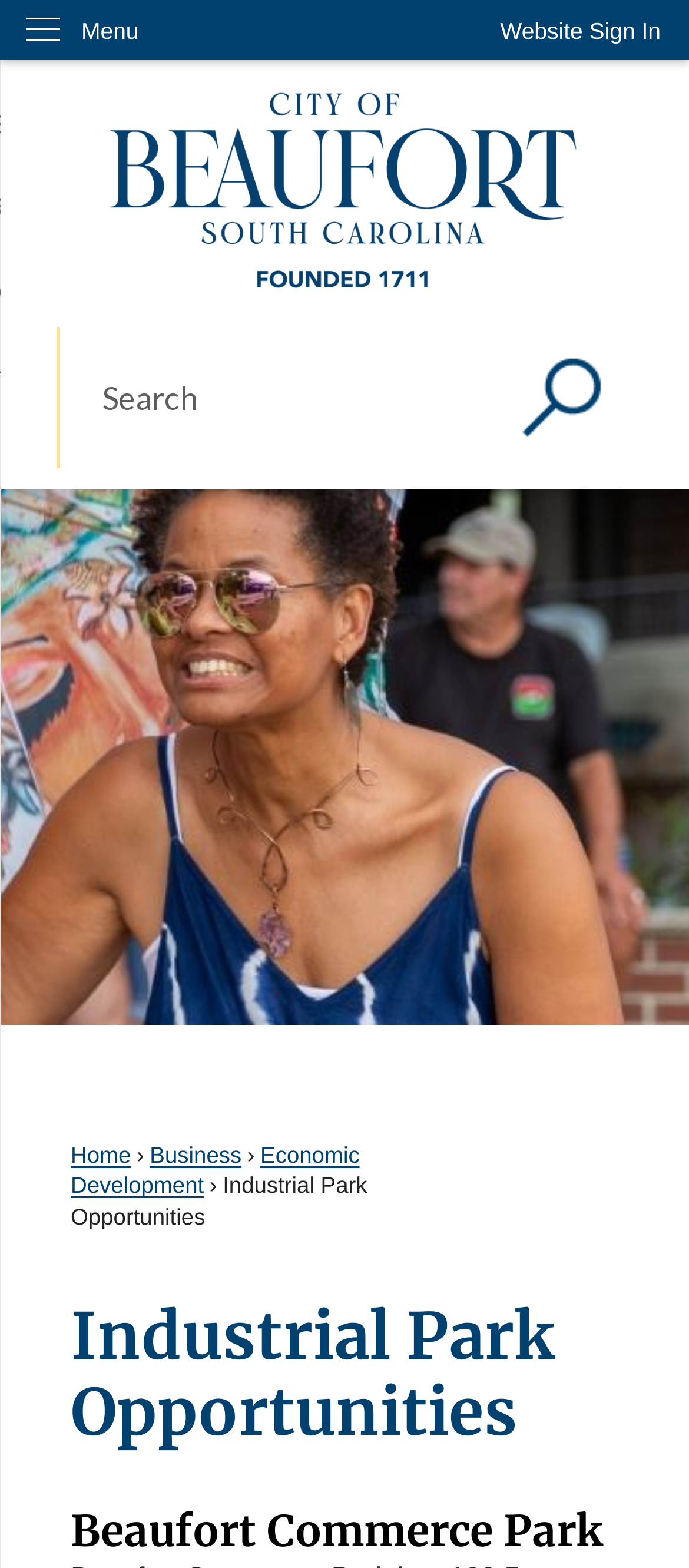Please determine the bounding box coordinates of the element to click on in order to accomplish the following task: "Search for something". Ensure the coordinates are four float numbers ranging from 0 to 1, i.e., [left, top, right, bottom].

[0.082, 0.208, 0.918, 0.298]